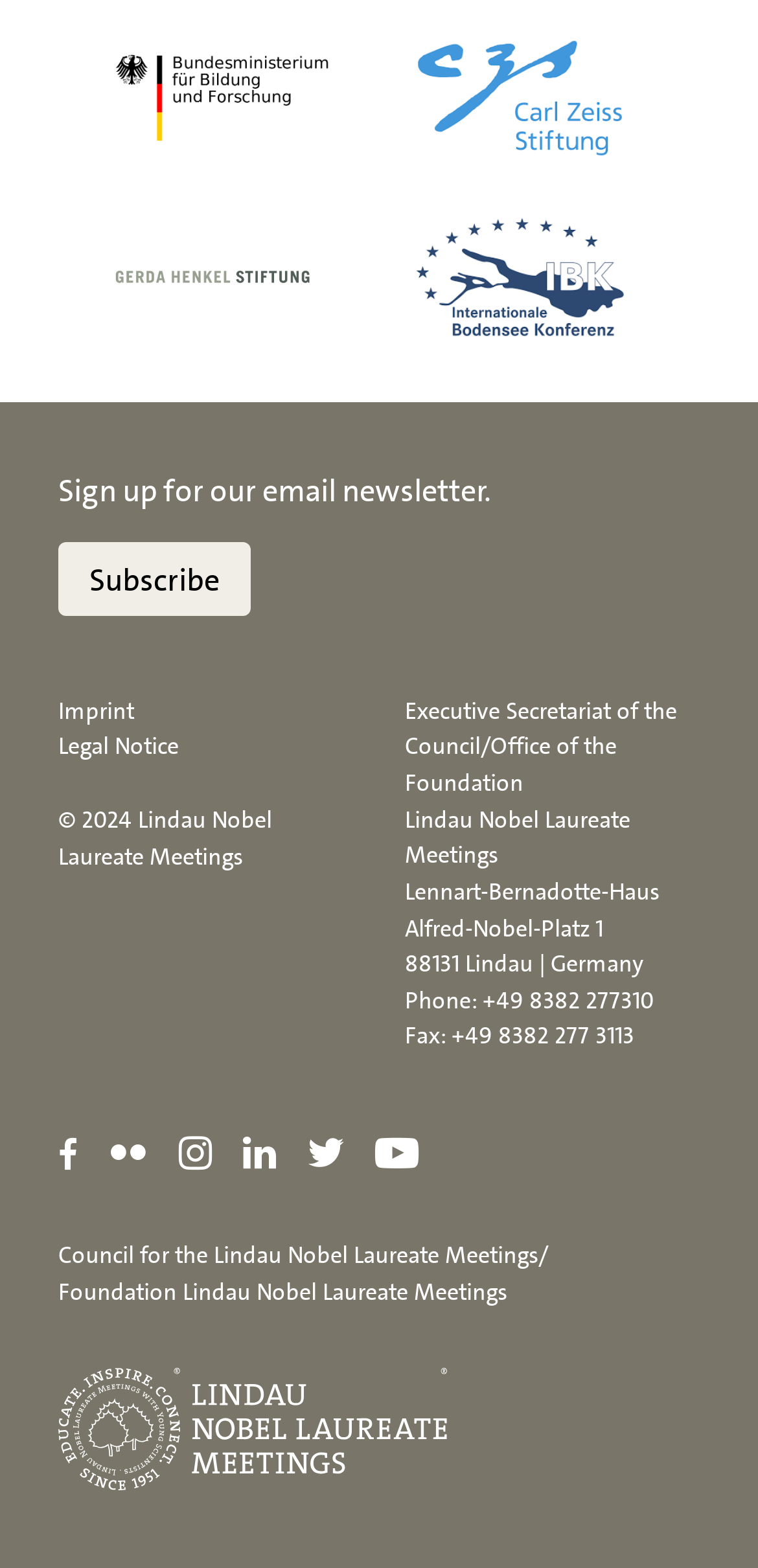Please give a concise answer to this question using a single word or phrase: 
What is the address of the Lindau Nobel Laureate Meetings?

Alfred-Nobel-Platz 1, 88131 Lindau | Germany